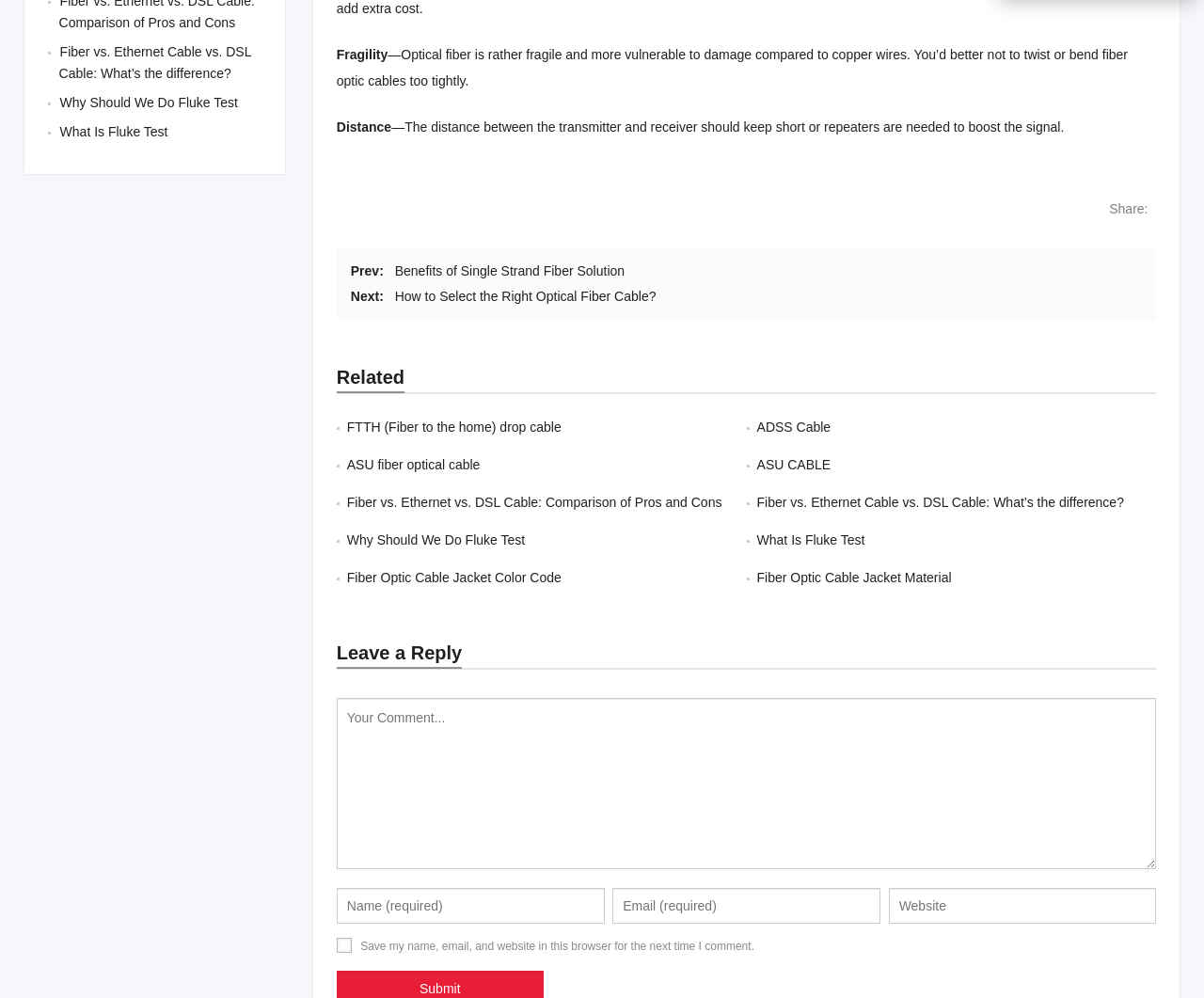Indicate the bounding box coordinates of the clickable region to achieve the following instruction: "Click on the link to learn about fiber vs ethernet vs dsl cable comparison."

[0.288, 0.496, 0.6, 0.511]